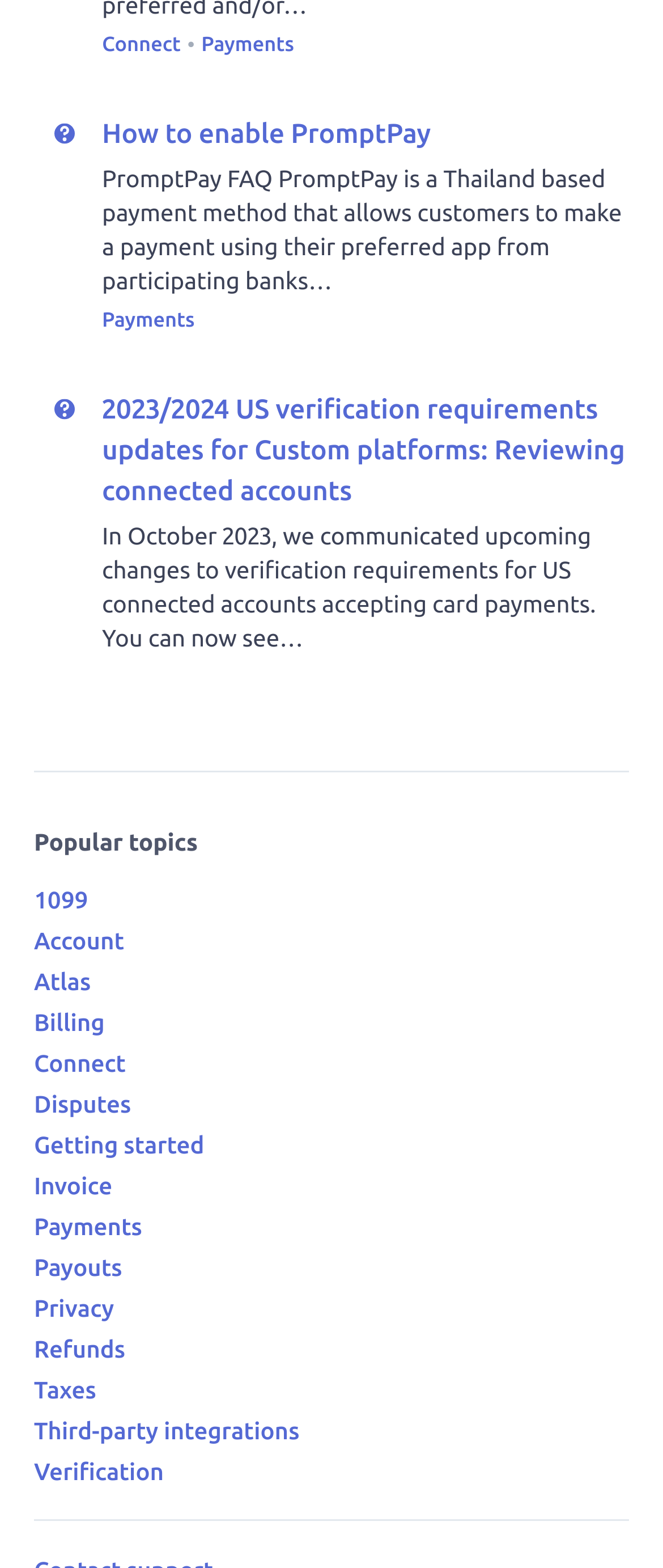Pinpoint the bounding box coordinates of the area that should be clicked to complete the following instruction: "Click on Connect". The coordinates must be given as four float numbers between 0 and 1, i.e., [left, top, right, bottom].

[0.154, 0.022, 0.272, 0.036]